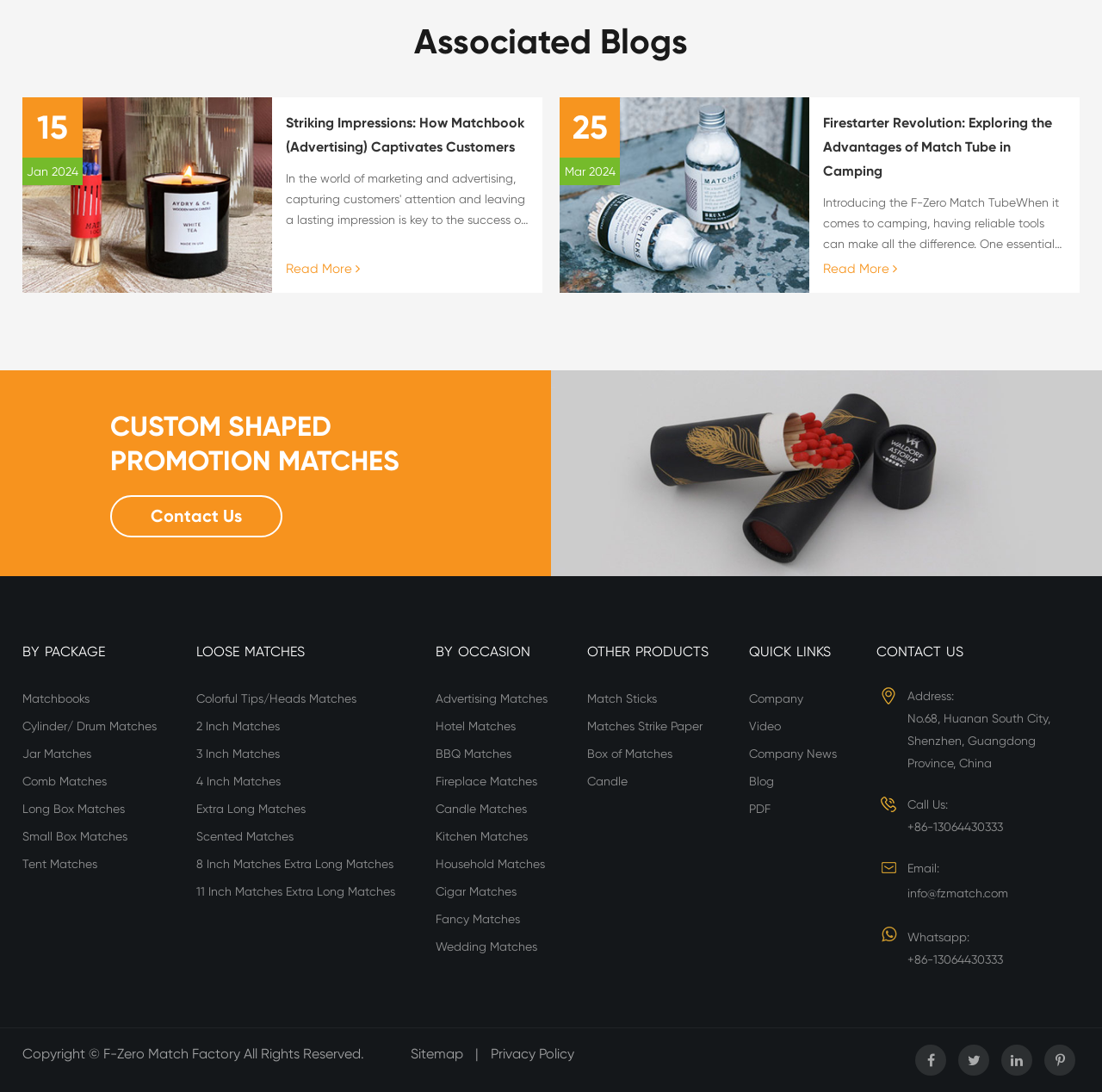Determine the bounding box coordinates of the UI element that matches the following description: "March 22, 2021". The coordinates should be four float numbers between 0 and 1 in the format [left, top, right, bottom].

None